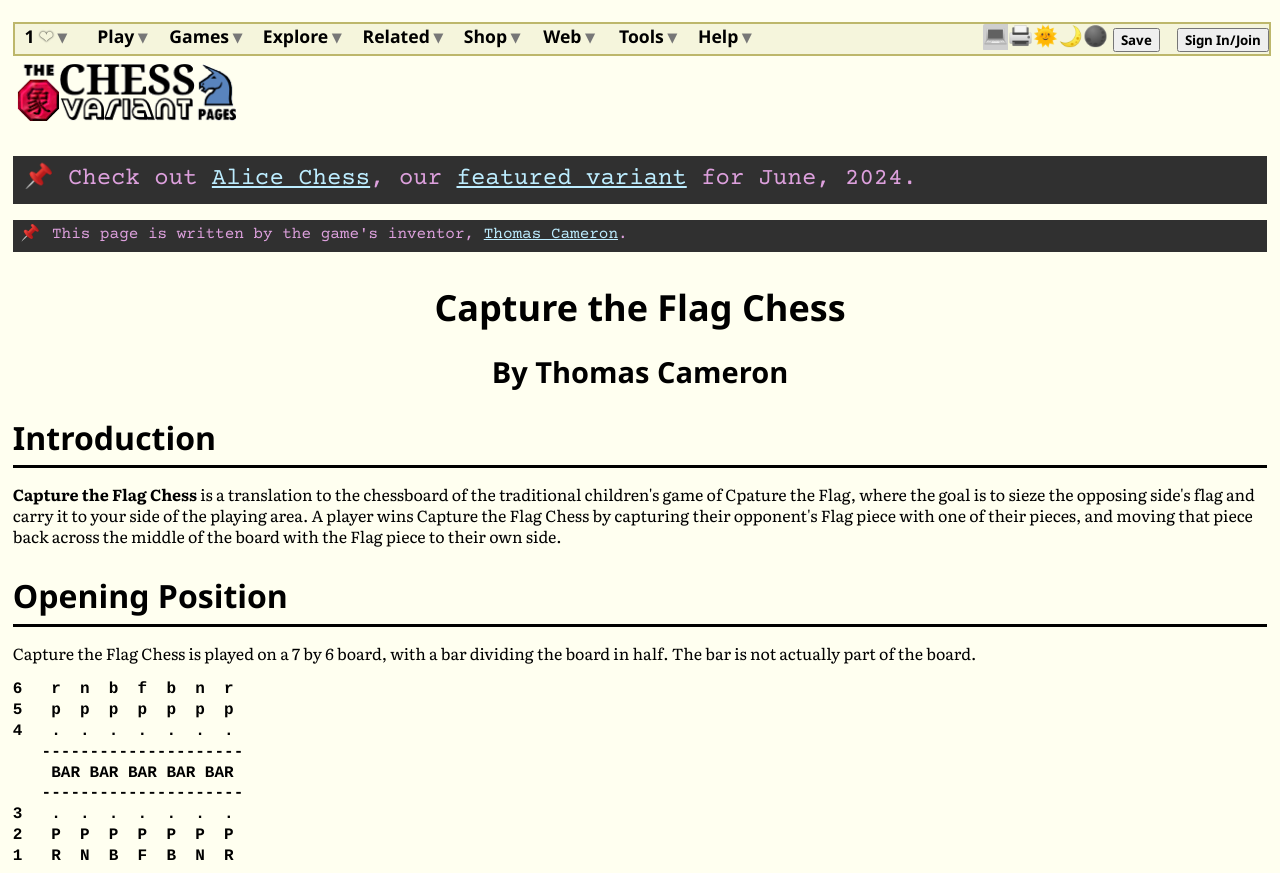Refer to the element description featured variant and identify the corresponding bounding box in the screenshot. Format the coordinates as (top-left x, top-left y, bottom-right x, bottom-right y) with values in the range of 0 to 1.

[0.357, 0.19, 0.537, 0.221]